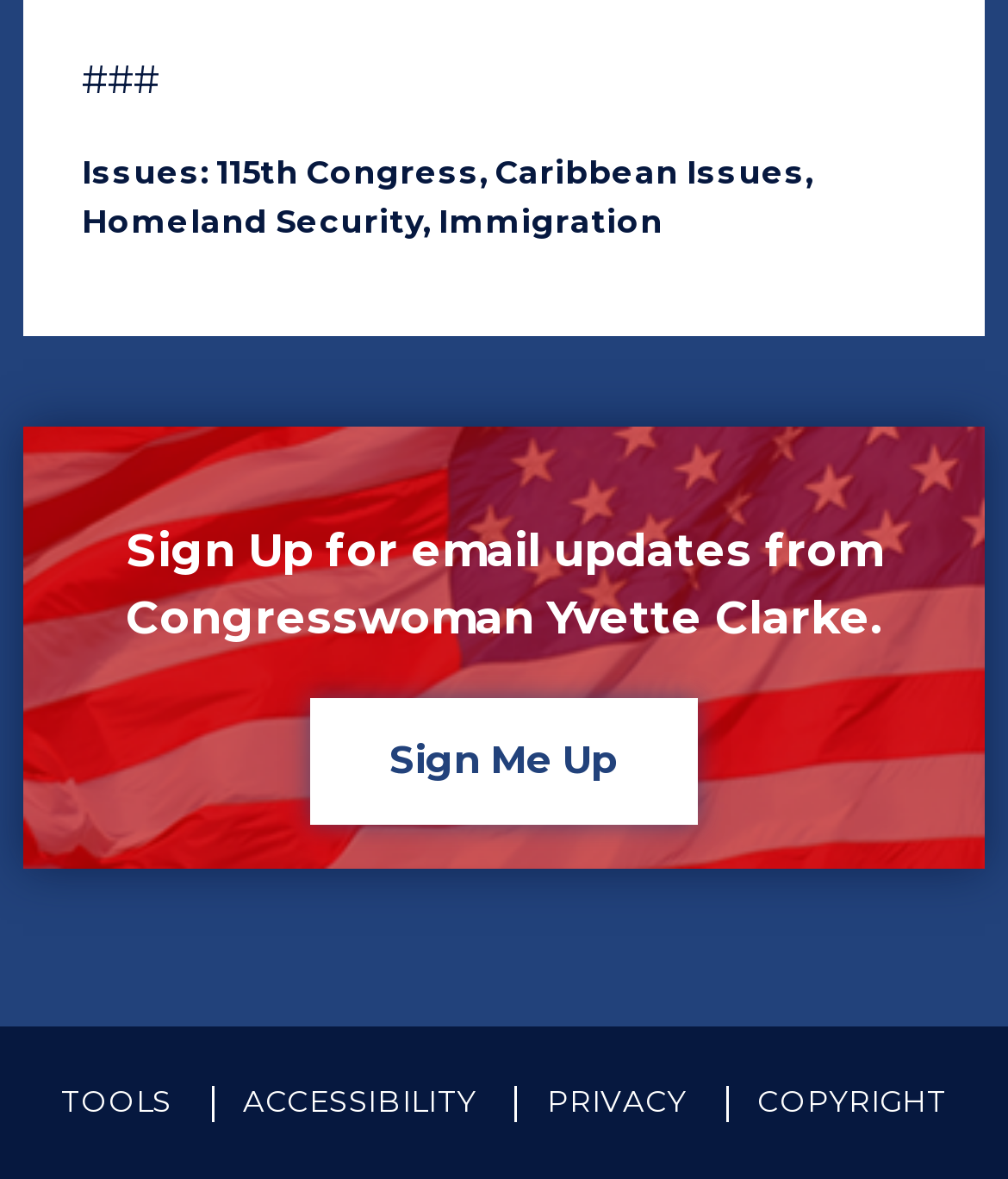Determine the bounding box coordinates for the clickable element to execute this instruction: "Sign up for email updates". Provide the coordinates as four float numbers between 0 and 1, i.e., [left, top, right, bottom].

[0.307, 0.592, 0.693, 0.698]